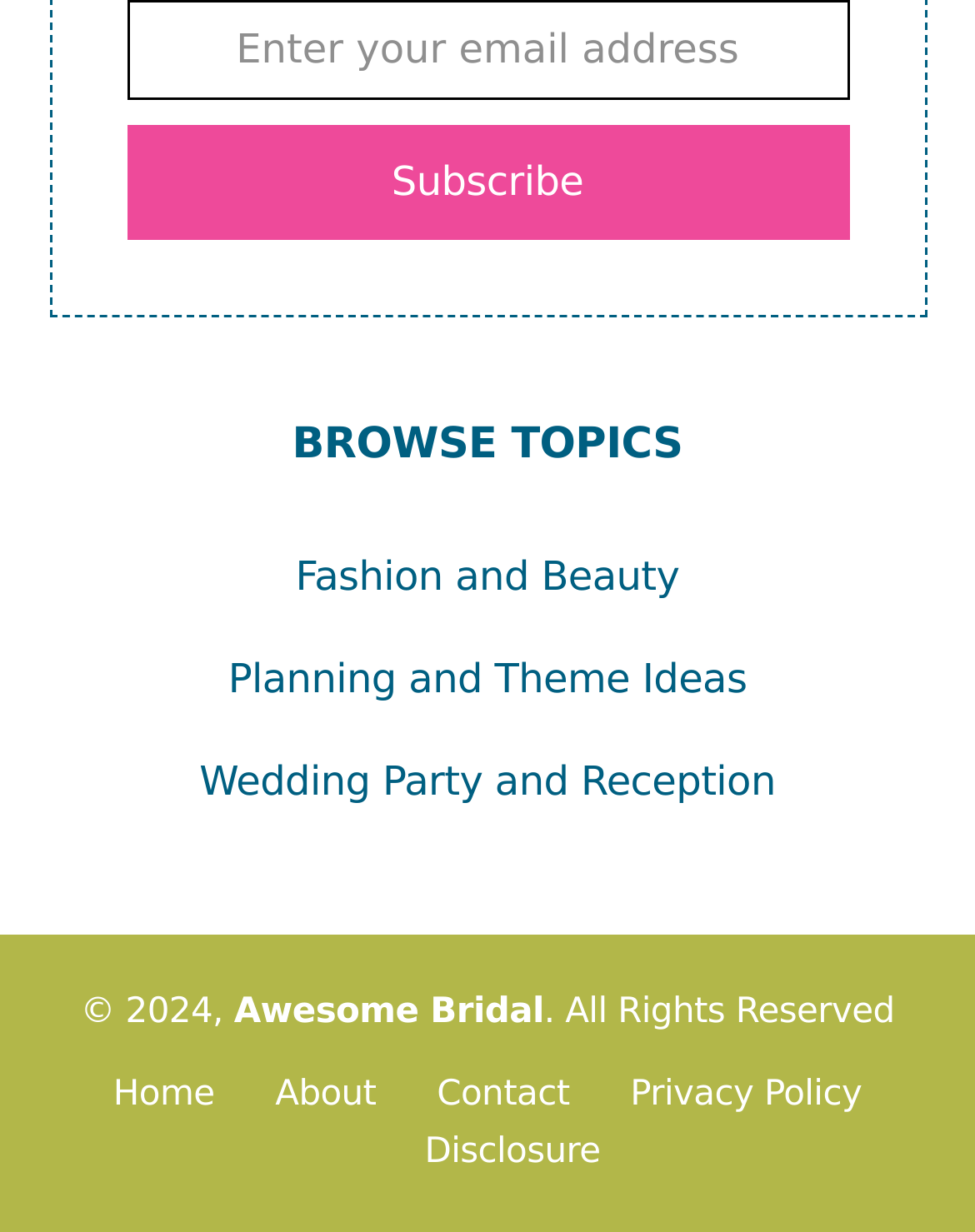Predict the bounding box of the UI element that fits this description: "Regulations".

None